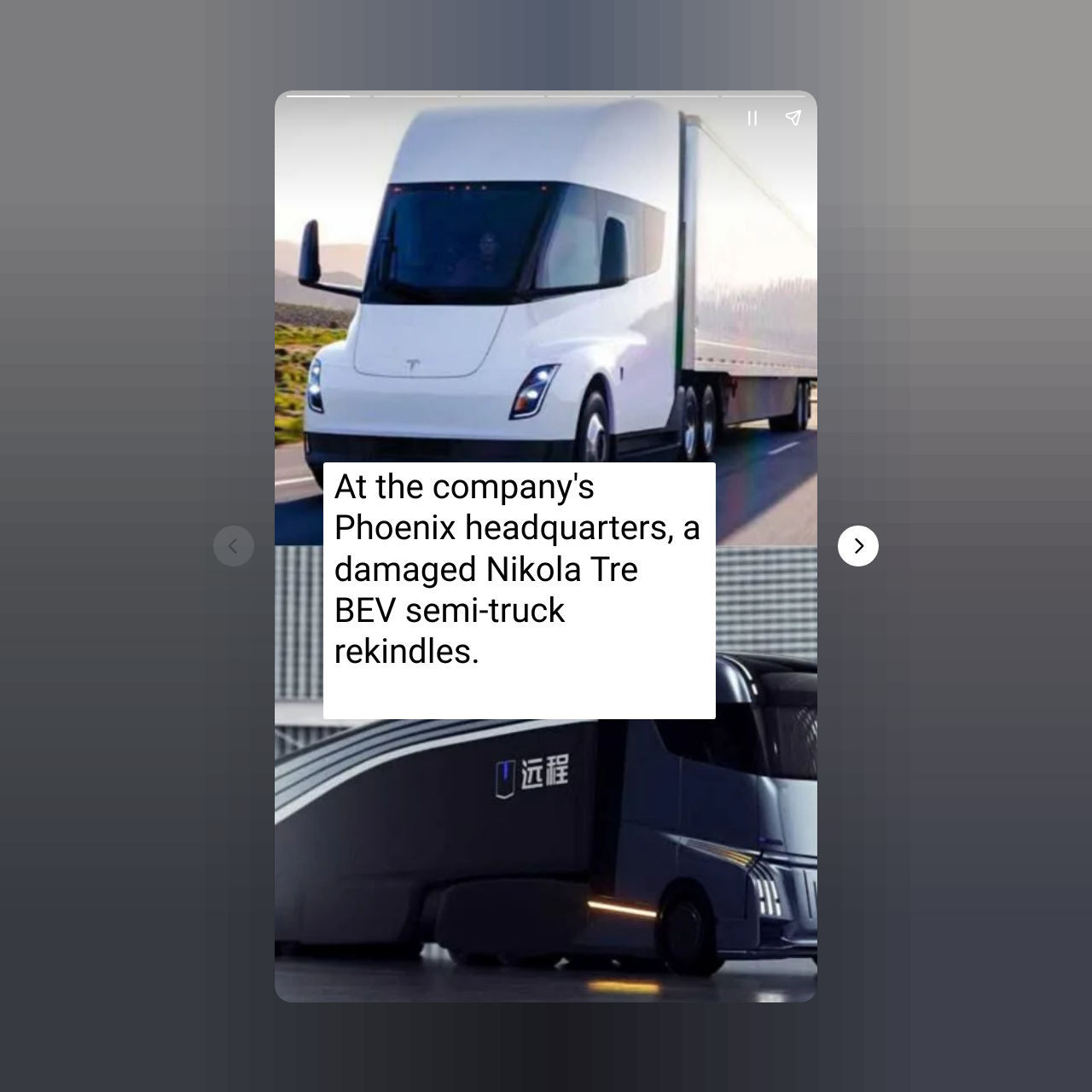What is the purpose of the canvas element?
Give a single word or phrase as your answer by examining the image.

Unknown